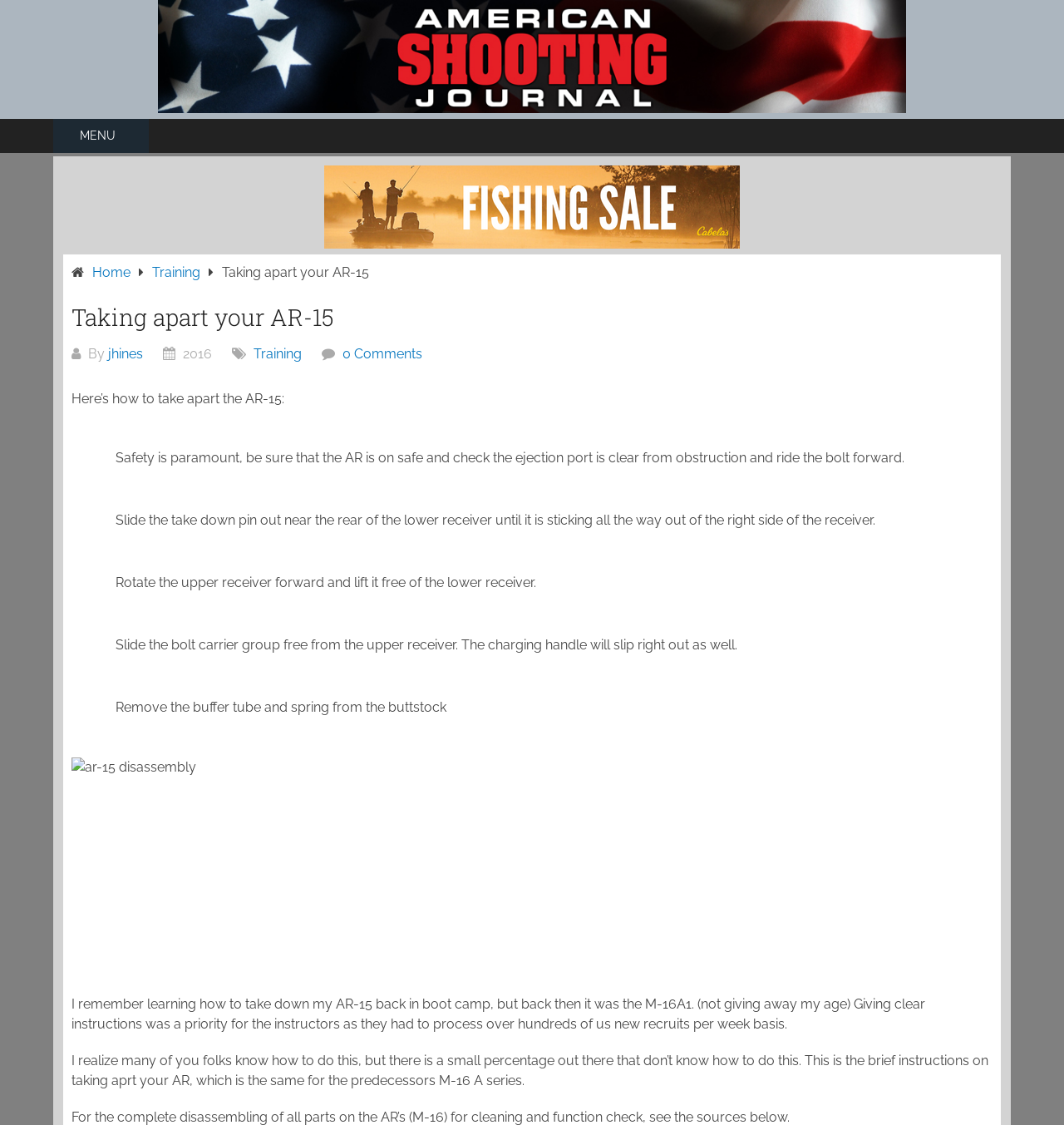What is the last step in taking apart the AR-15?
Please answer the question as detailed as possible based on the image.

The last step in taking apart the AR-15 mentioned on the webpage is to remove the buffer tube and spring from the buttstock.